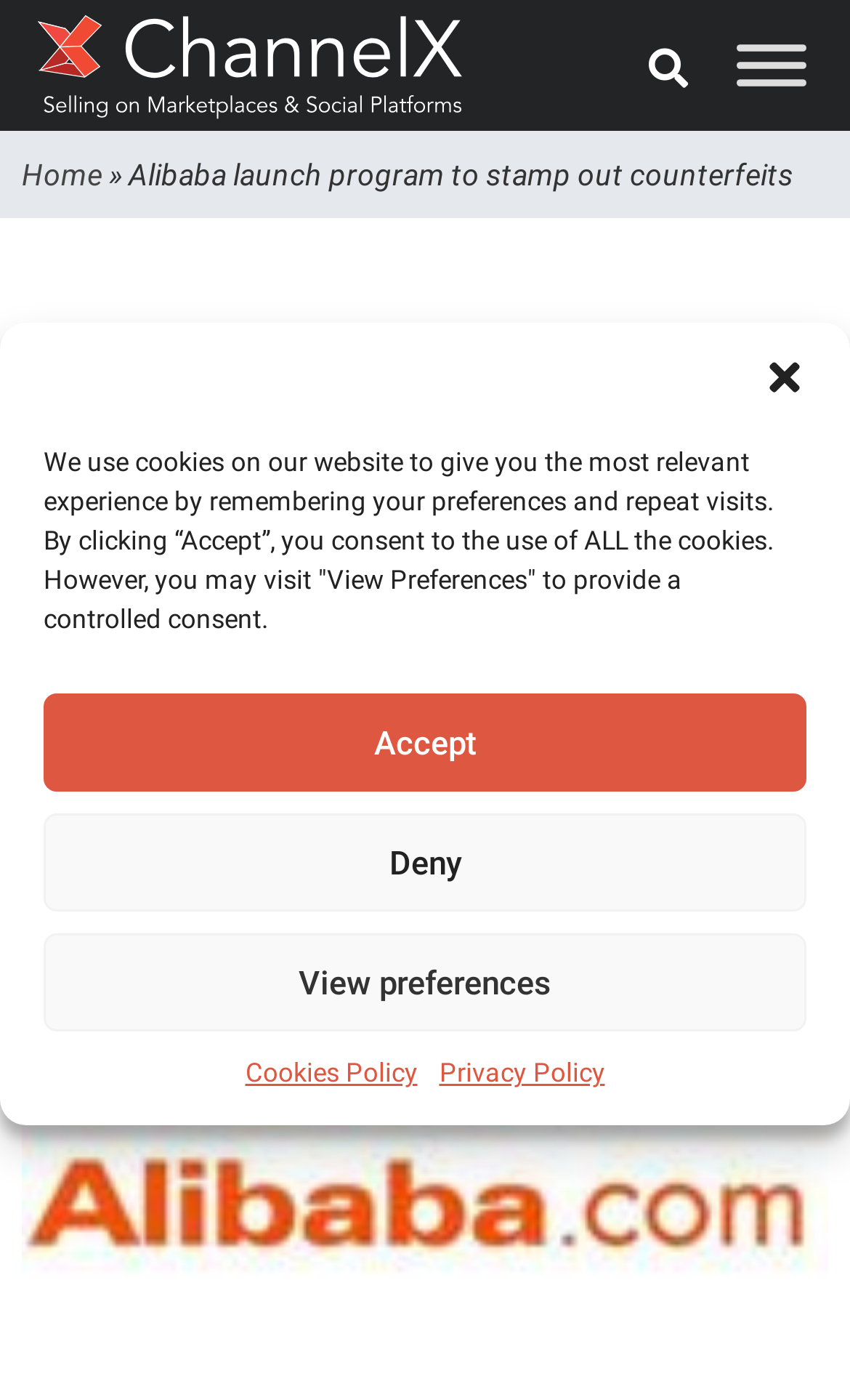Identify the bounding box coordinates of the part that should be clicked to carry out this instruction: "Search for something".

[0.744, 0.023, 0.828, 0.074]